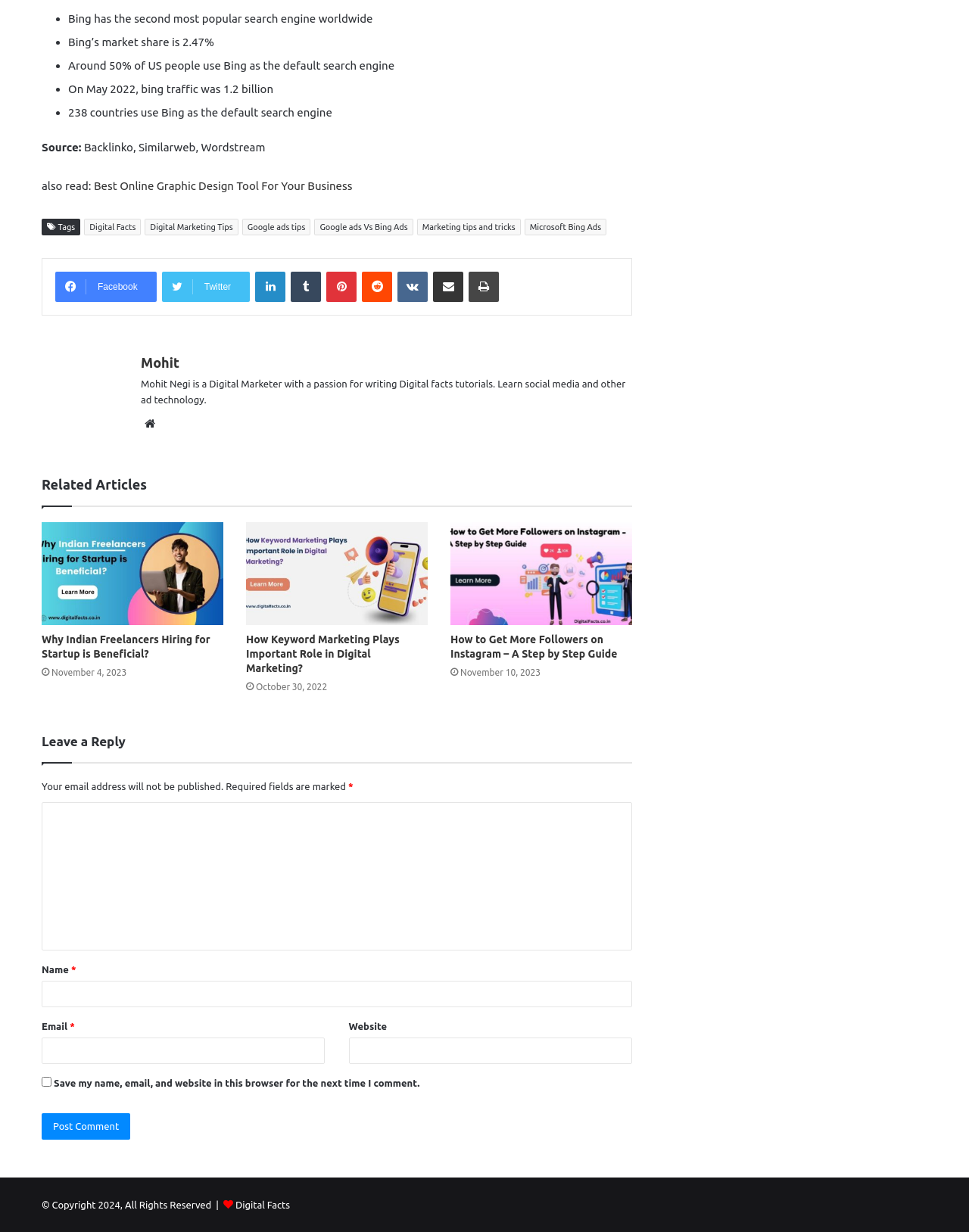What is the name of the author of the webpage?
Refer to the screenshot and respond with a concise word or phrase.

Mohit